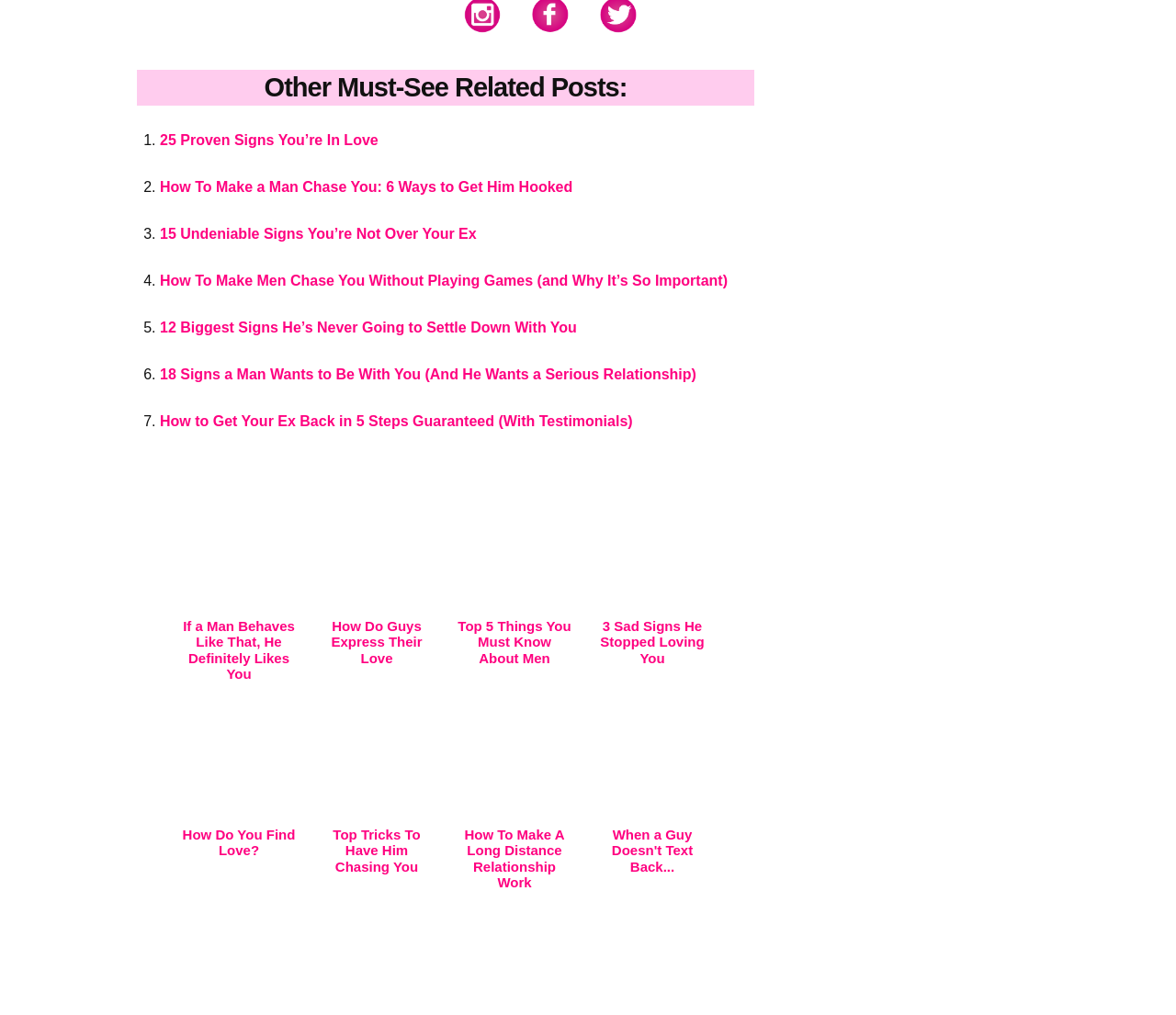Determine the bounding box coordinates of the clickable element to complete this instruction: "Read 'How To Make a Man Chase You: 6 Ways to Get Him Hooked'". Provide the coordinates in the format of four float numbers between 0 and 1, [left, top, right, bottom].

[0.136, 0.177, 0.487, 0.192]